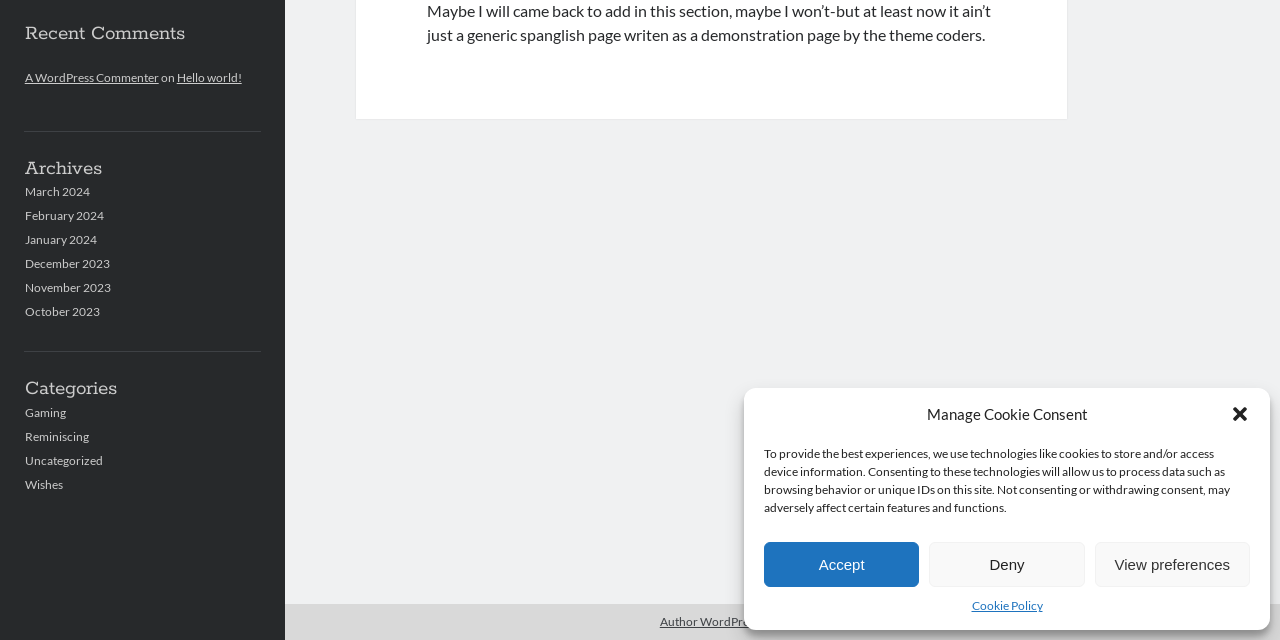Please locate the UI element described by "Wishes" and provide its bounding box coordinates.

[0.019, 0.745, 0.049, 0.769]